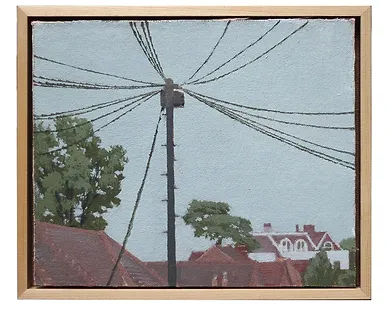Convey a detailed narrative of what is depicted in the image.

This image features a serene depiction of a winter scene in Folkestone, England, showcasing a power pole adorned with numerous wires, creating an intricate web against a muted sky. The foreground reveals rooftops of traditional English houses, likely from the winter of 2022-2023, framed by a lush green tree on the left. The subtle color palette and careful brushwork evoke a sense of stillness and nostalgia, characteristic of the original oil paintings in this series. The photograph is presented in a classic wooden frame, enhancing its artistic appeal.